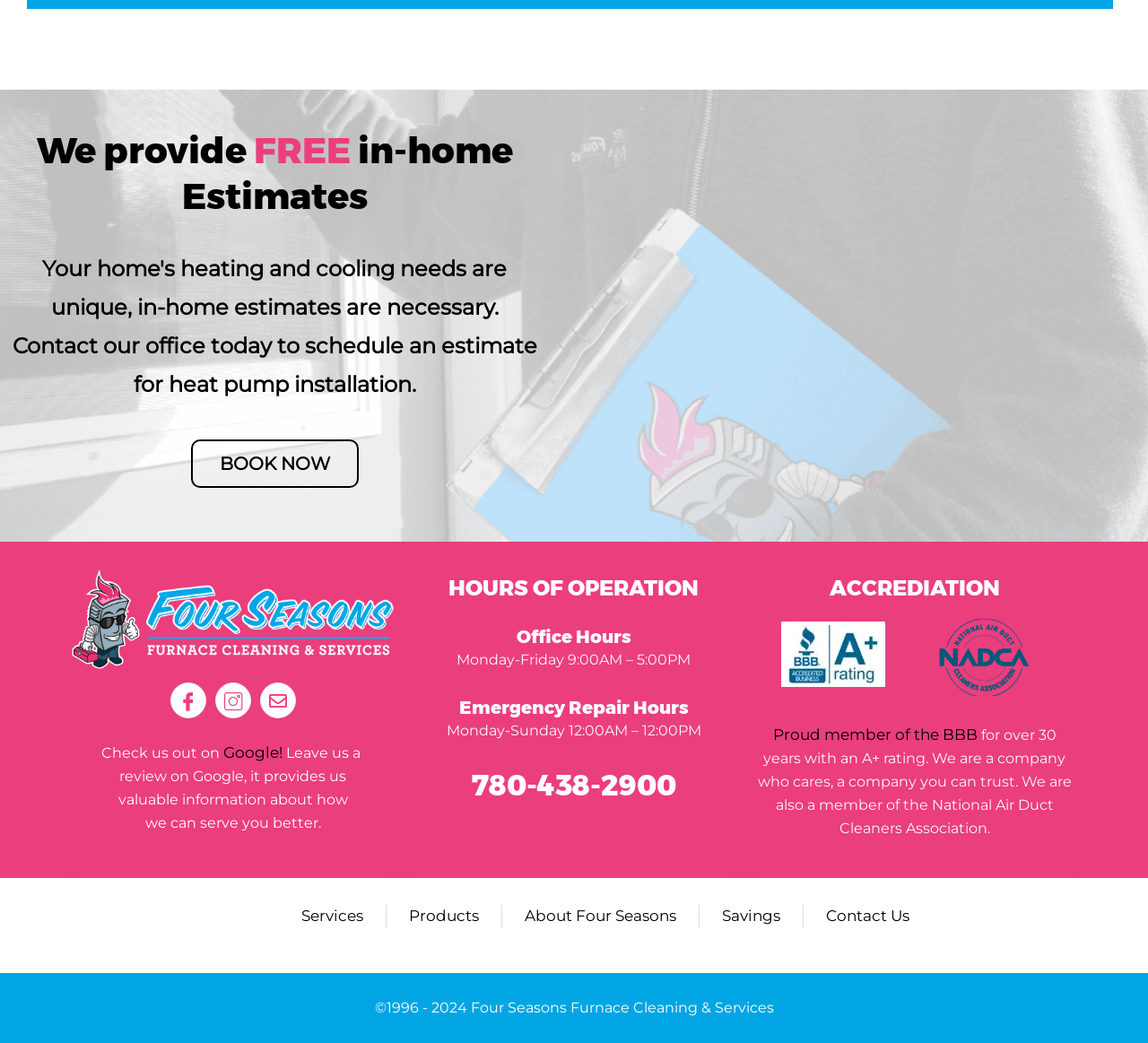Find the bounding box coordinates of the clickable region needed to perform the following instruction: "View services". The coordinates should be provided as four float numbers between 0 and 1, i.e., [left, top, right, bottom].

[0.262, 0.868, 0.316, 0.89]